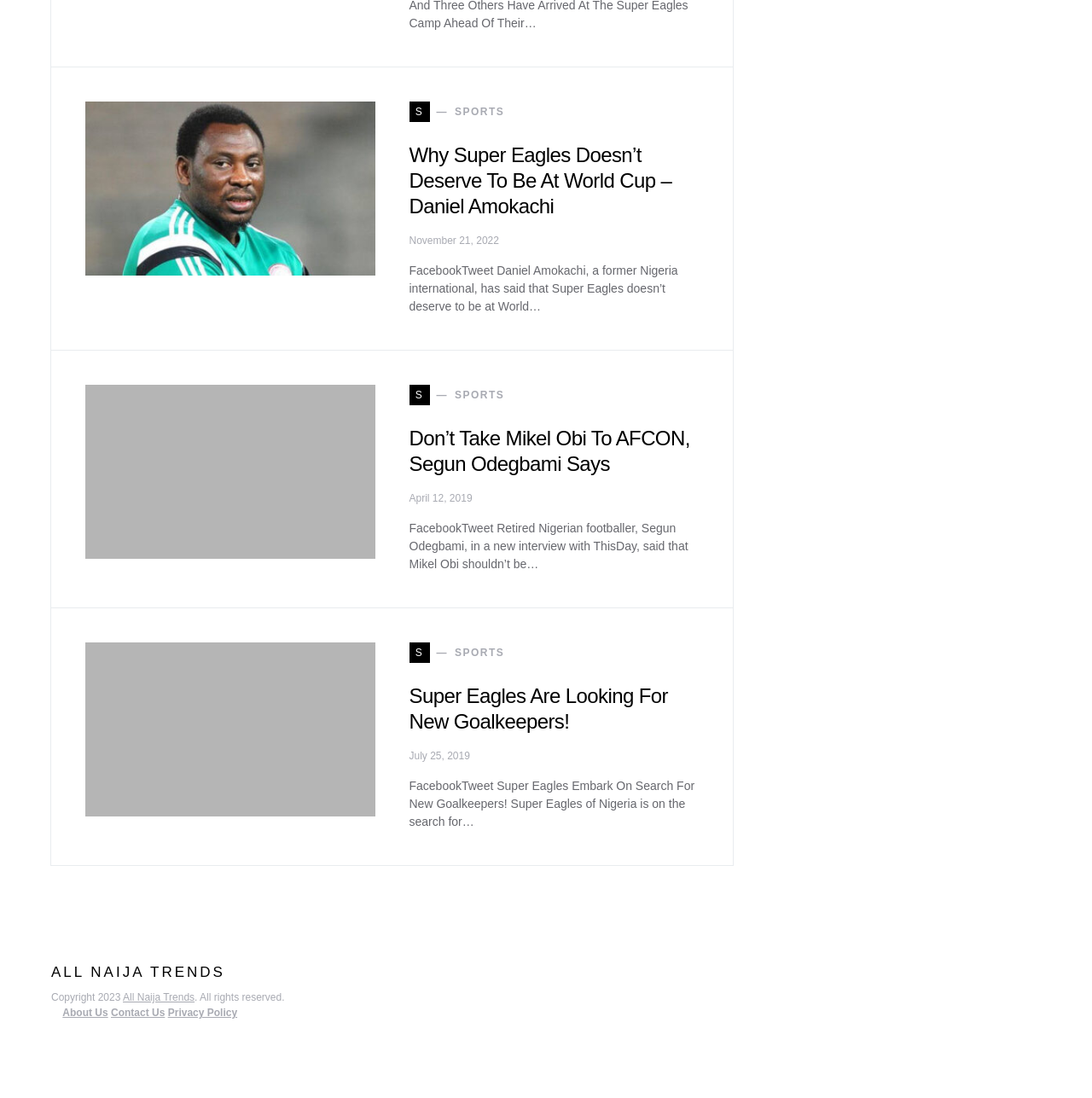Please determine the bounding box coordinates of the element to click in order to execute the following instruction: "Check the 'Privacy Policy'". The coordinates should be four float numbers between 0 and 1, specified as [left, top, right, bottom].

[0.154, 0.917, 0.217, 0.928]